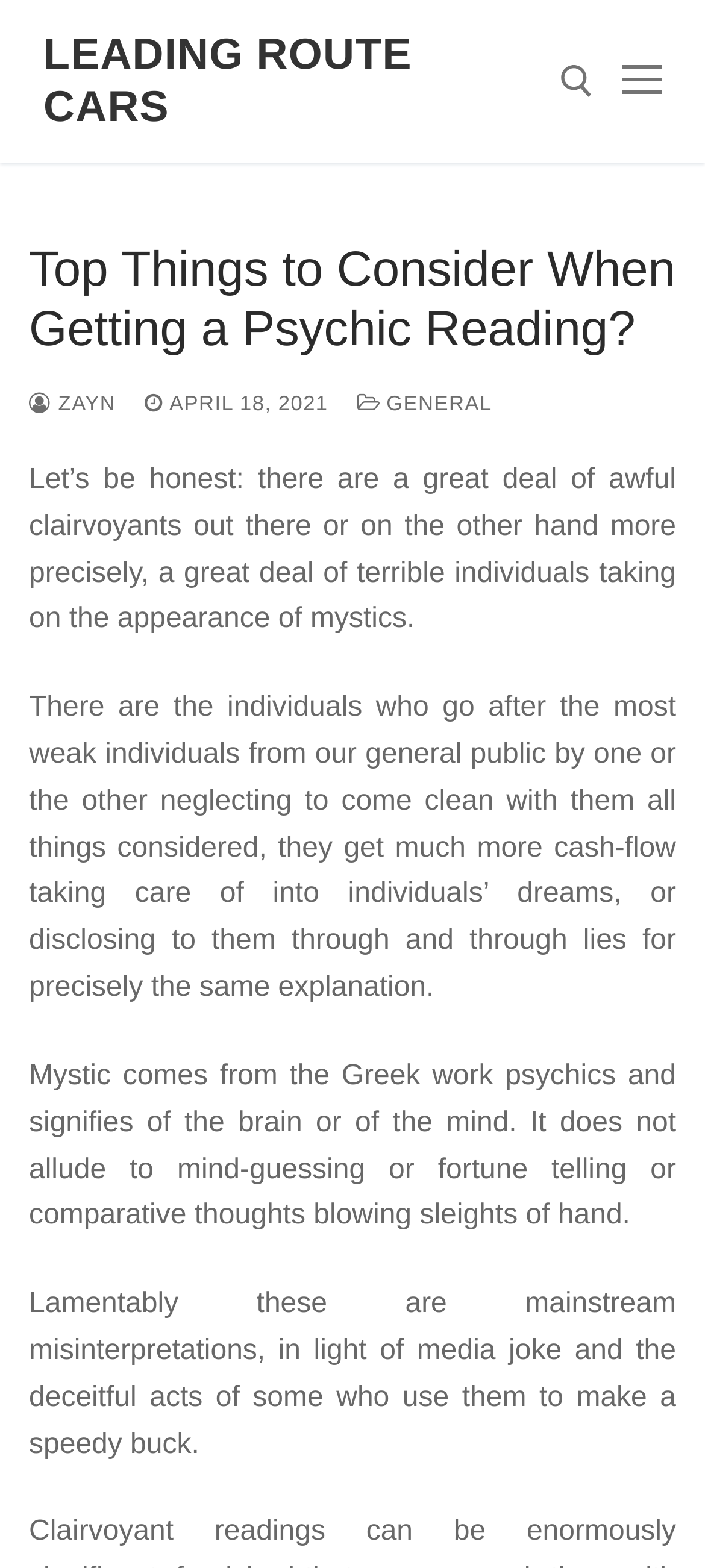Identify the bounding box of the UI element that matches this description: "parent_node: Search for: aria-label="Search"".

[0.795, 0.041, 0.841, 0.062]